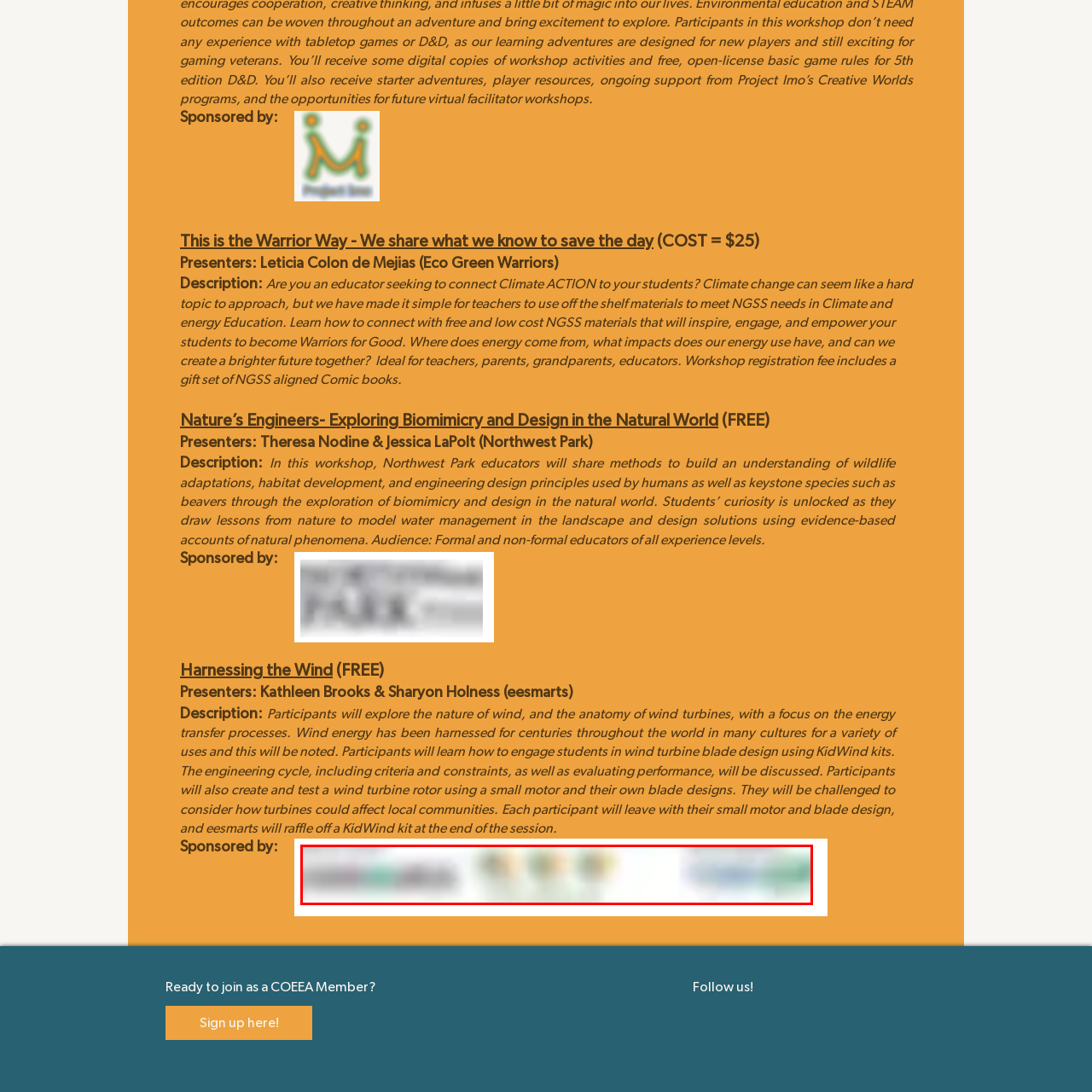Please analyze the elements within the red highlighted area in the image and provide a comprehensive answer to the following question: What is biomimicry related to?

Biomimicry is mentioned as one of the topics in the workshops, and since the workshops are focused on climate education and environmental themes, it can be inferred that biomimicry is related to an environmental theme.